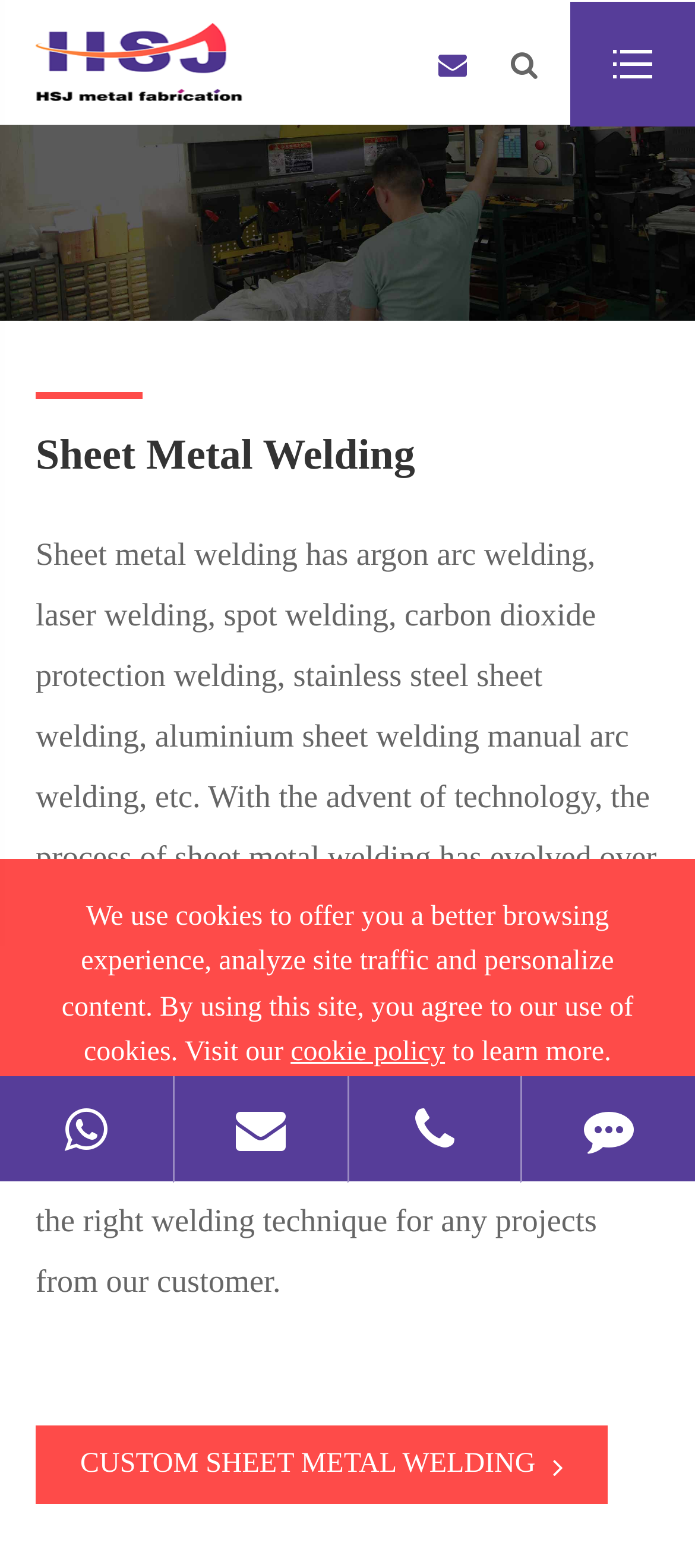Please find the bounding box coordinates in the format (top-left x, top-left y, bottom-right x, bottom-right y) for the given element description. Ensure the coordinates are floating point numbers between 0 and 1. Description: cookie policy

[0.418, 0.657, 0.64, 0.686]